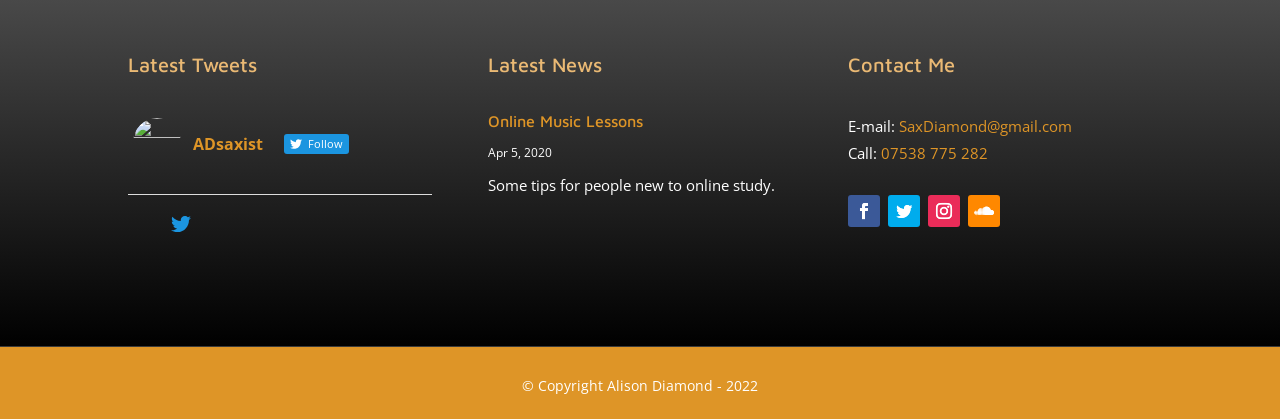What is the date of the latest news article?
Provide a thorough and detailed answer to the question.

I found the date of the latest news article by looking at the 'Latest News' section, which contains a static text 'Apr 5, 2020' below the article heading.